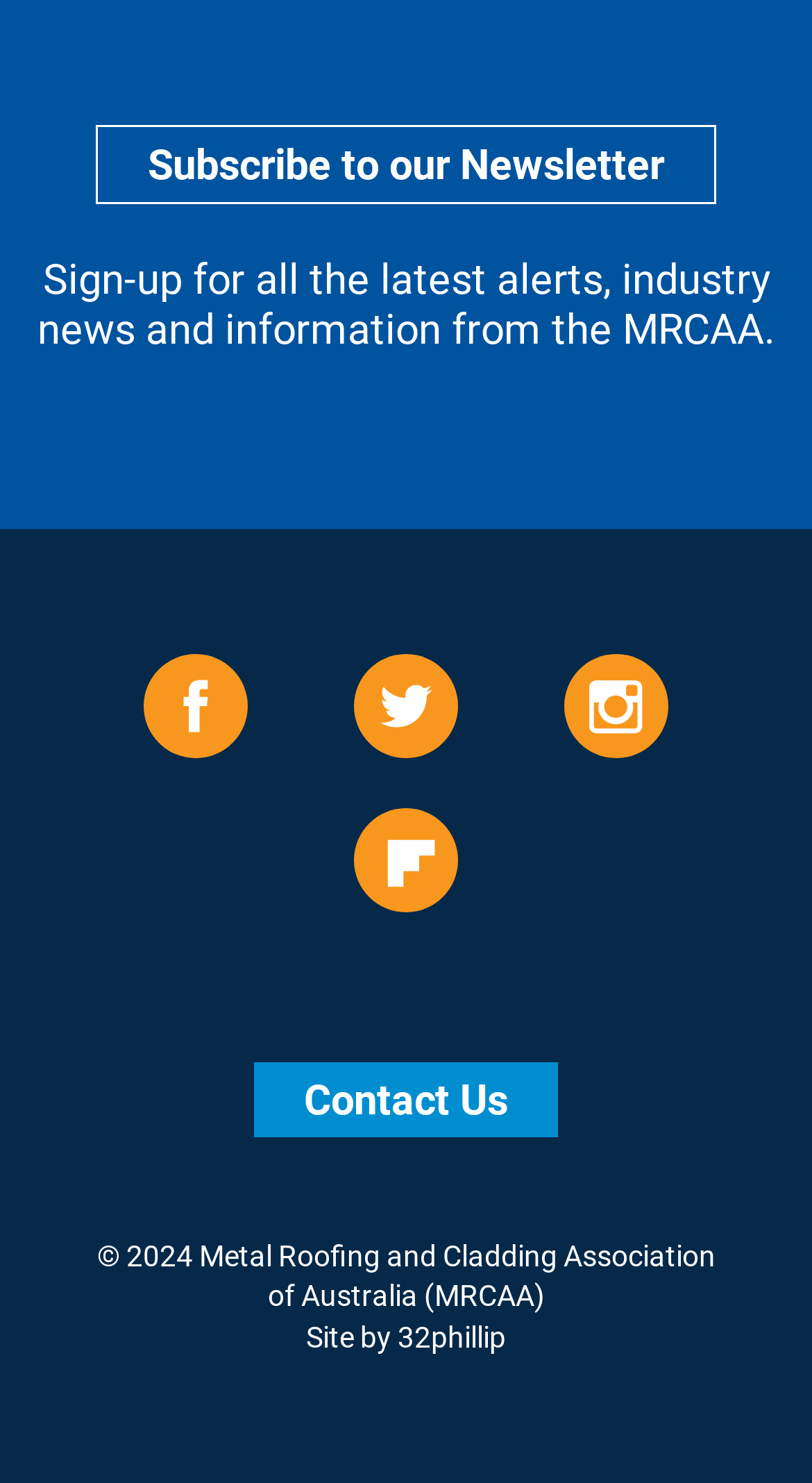What is the purpose of the newsletter?
From the screenshot, supply a one-word or short-phrase answer.

latest alerts, industry news and information